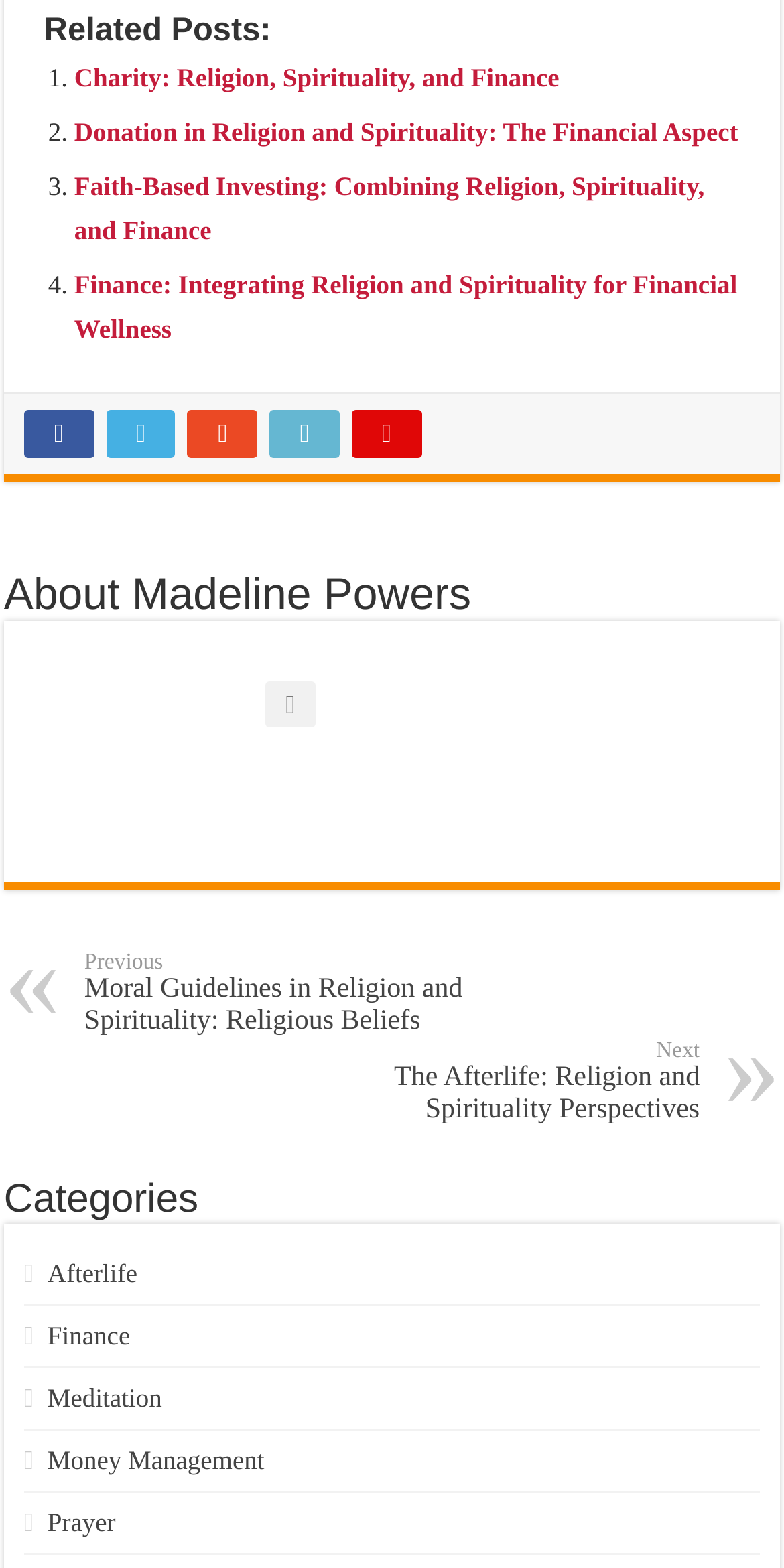Identify the bounding box coordinates of the clickable section necessary to follow the following instruction: "Go to 'Previous Moral Guidelines in Religion and Spirituality: Religious Beliefs'". The coordinates should be presented as four float numbers from 0 to 1, i.e., [left, top, right, bottom].

[0.108, 0.607, 0.633, 0.662]